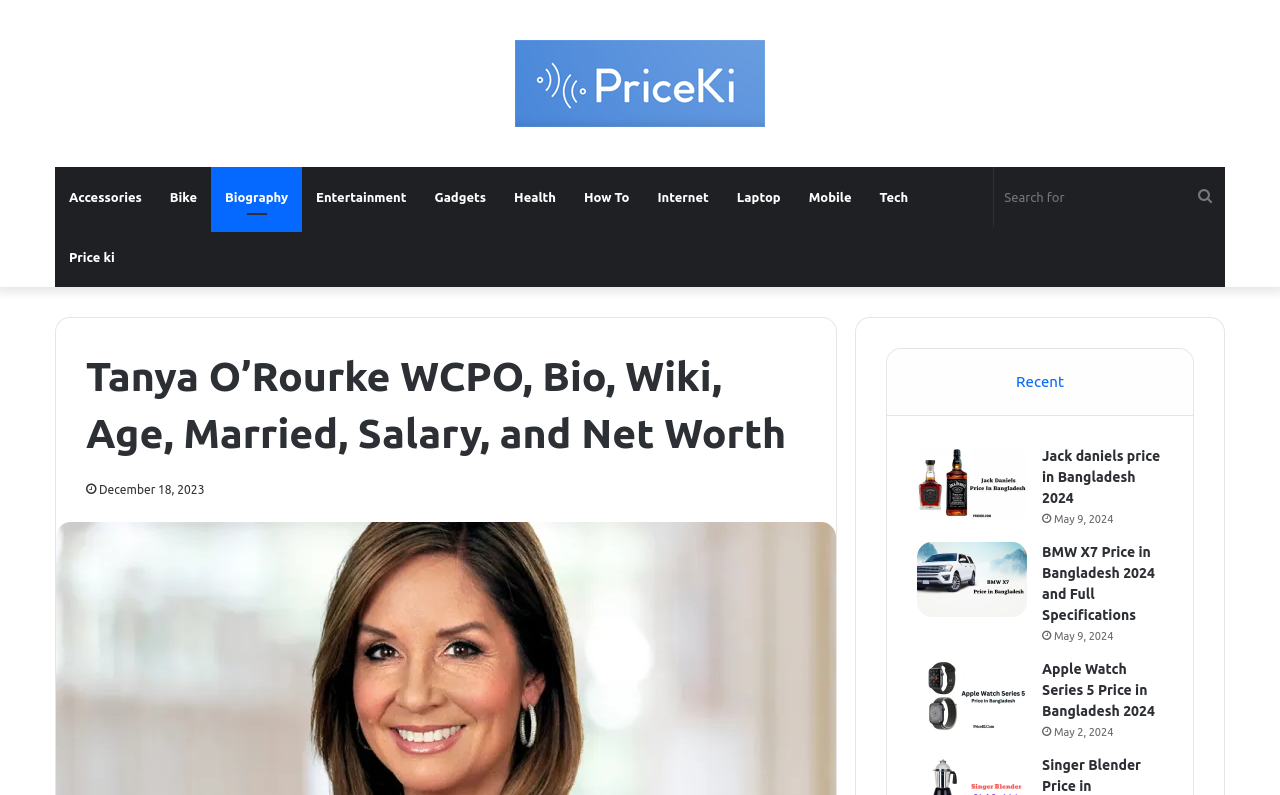Explain the webpage in detail.

This webpage is about Tanya O'Rourke, a renowned news anchor, and features a biography section with her name, title, and a brief description. At the top of the page, there is a primary navigation menu with 12 links, including "Accessories", "Bike", "Biography", and others, stretching across the entire width of the page. Below the navigation menu, there is a search bar with a textbox and a search button.

The main content area is divided into sections, each featuring a heading, a date, and a link with an accompanying image. There are four sections in total, each with a similar layout. The headings include "Jack daniels price in Bangladesh 2024", "BMW X7 Price in Bangladesh 2024 and Full Specifications", and "Apple Watch Series 5 Price in Bangladesh 2024". The dates range from December 18, 2023, to May 9, 2024. Each section has two identical links, one with an image, and the other without.

At the top-right corner of the page, there is a link to "Price ki" with an accompanying image. Additionally, there is a "Recent" link located near the top of the page. Overall, the webpage has a clean layout with a focus on presenting information about Tanya O'Rourke and various product prices in Bangladesh.